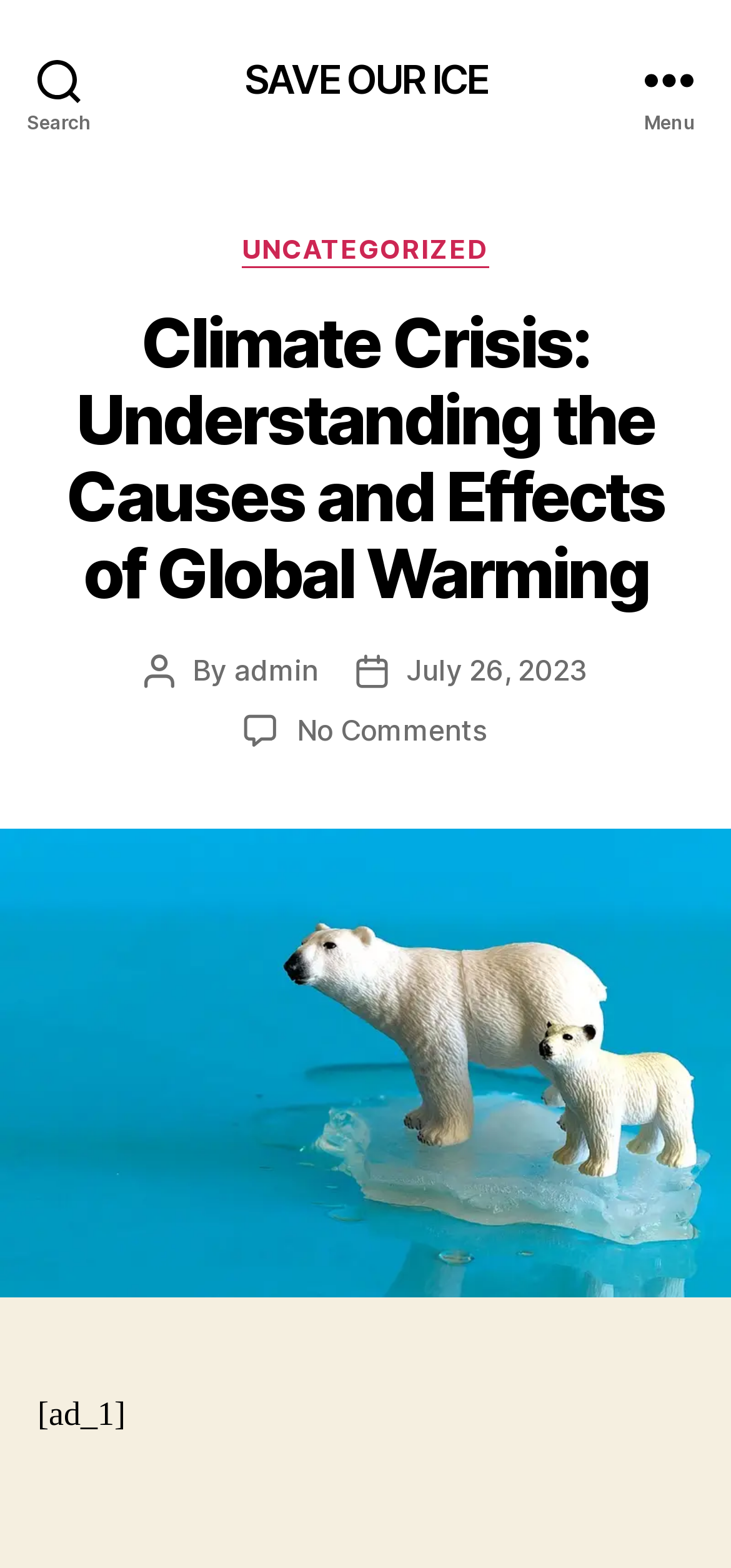What is the name of the website?
Answer with a single word or phrase, using the screenshot for reference.

SAVE OUR ICE